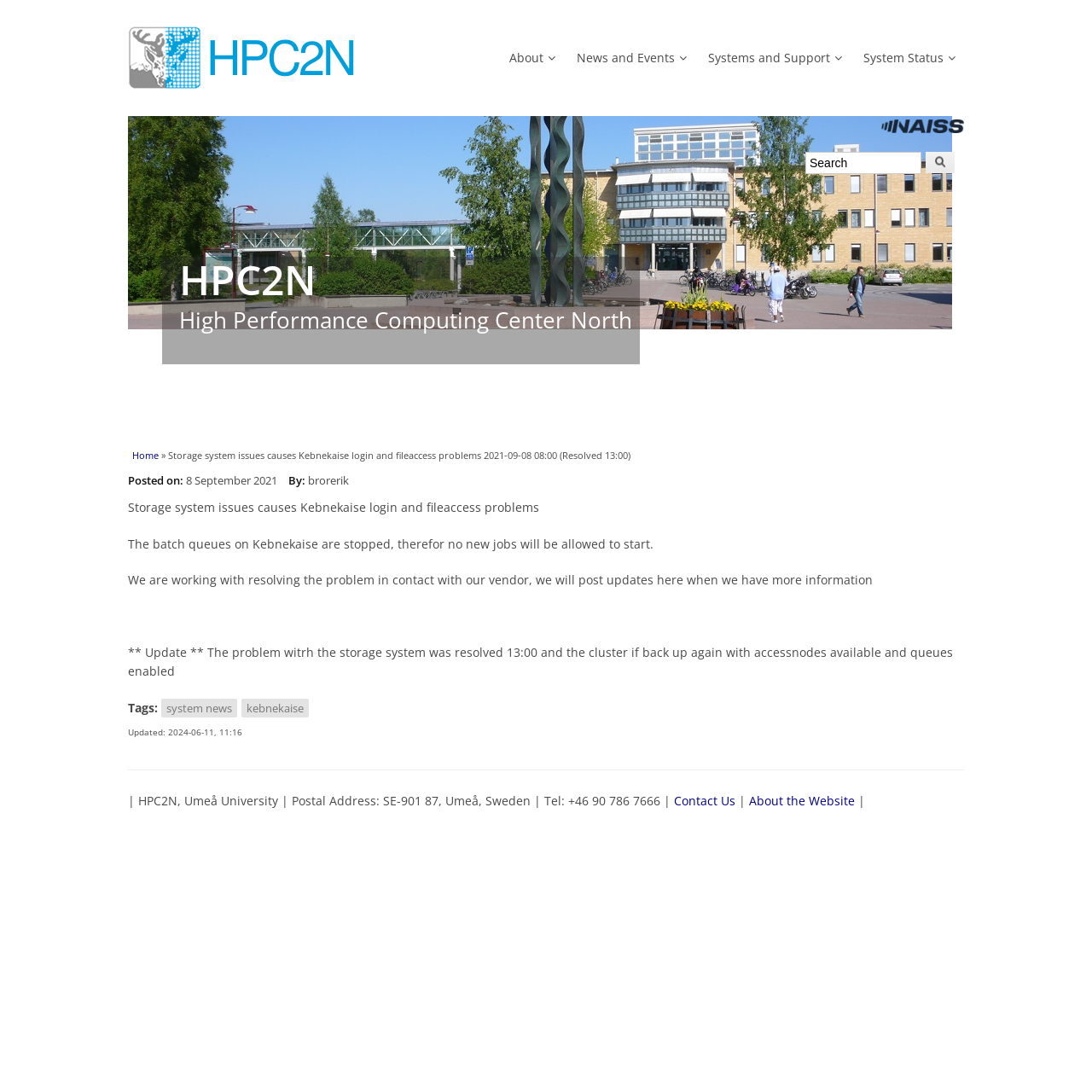What is the phone number of HPC2N?
Please elaborate on the answer to the question with detailed information.

The phone number of HPC2N can be found at the bottom of the webpage, where it is written as part of the contact information 'Tel: +46 90 786 7666'. This is the phone number that can be used to contact HPC2N.